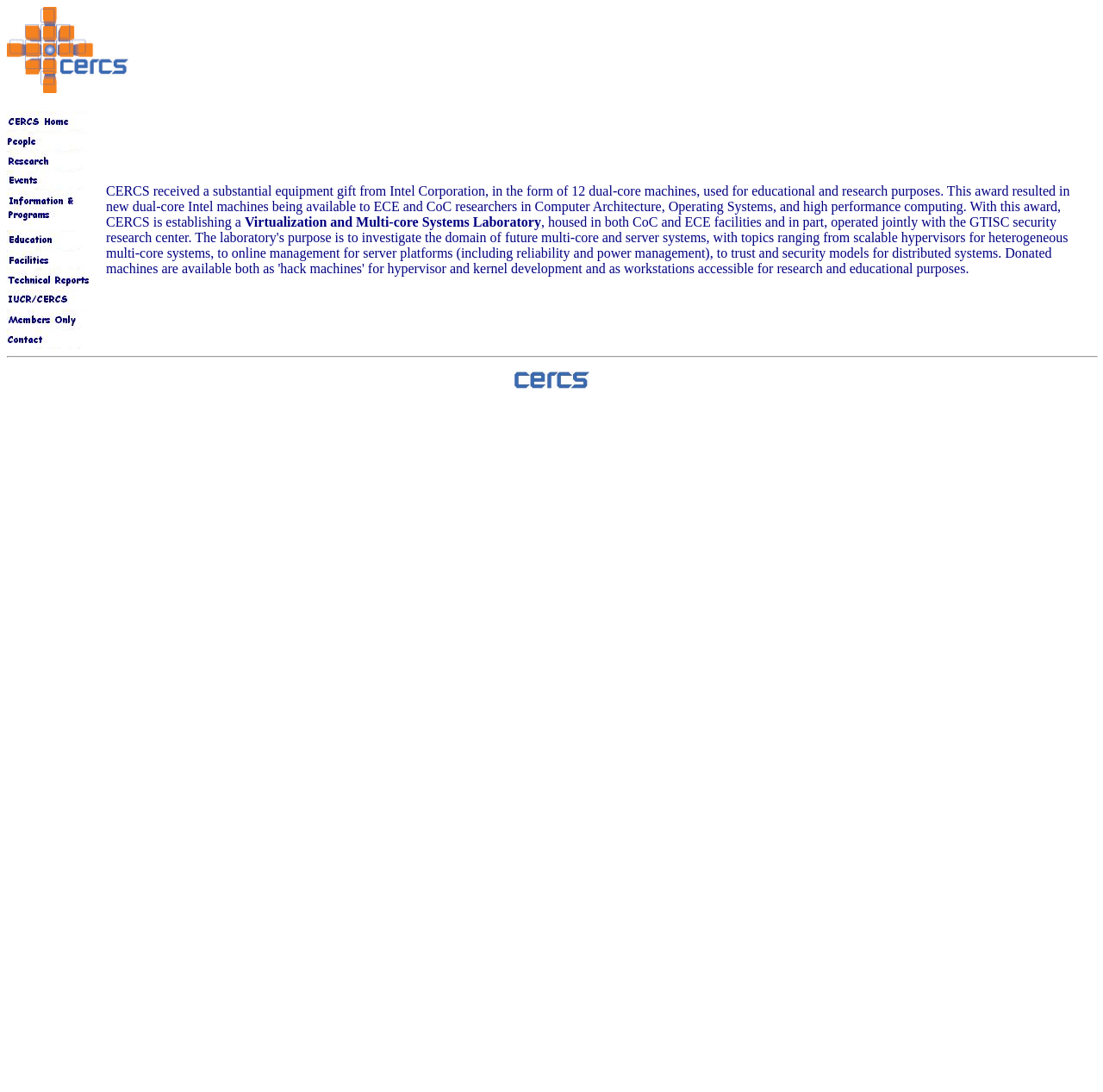Show the bounding box coordinates for the element that needs to be clicked to execute the following instruction: "Go to News Events". Provide the coordinates in the form of four float numbers between 0 and 1, i.e., [left, top, right, bottom].

[0.006, 0.164, 0.09, 0.177]